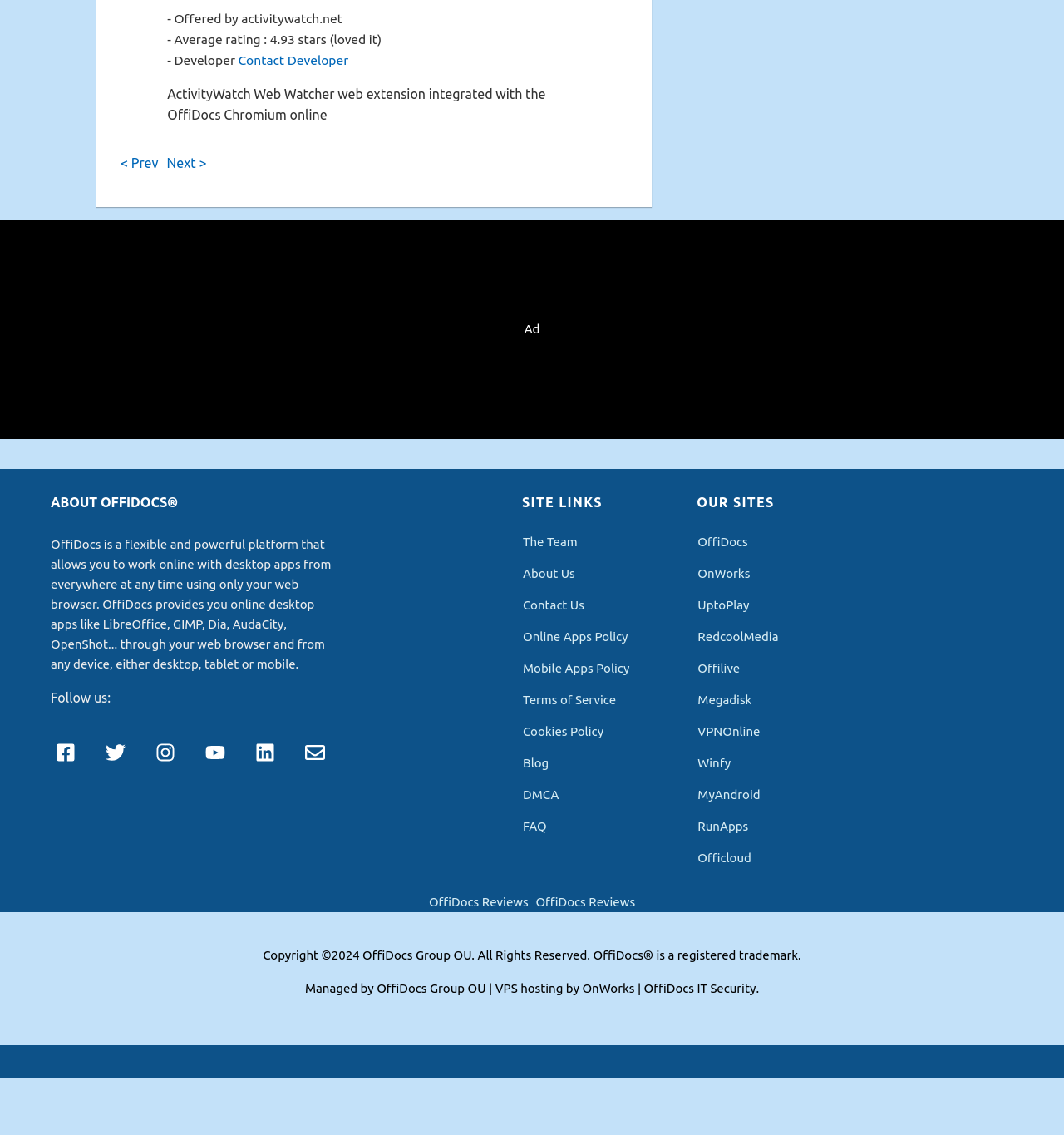Locate the bounding box coordinates of the clickable area needed to fulfill the instruction: "Contact the developer".

[0.224, 0.046, 0.328, 0.059]